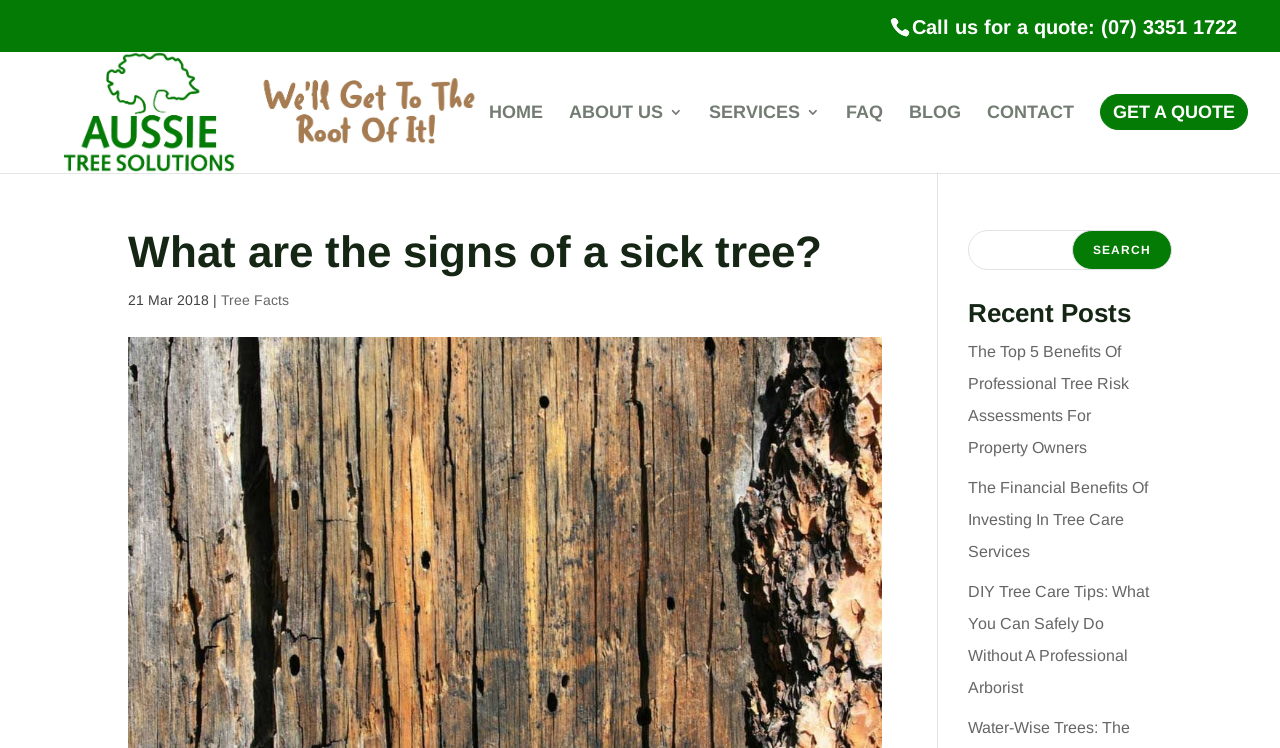Identify the bounding box coordinates for the UI element mentioned here: "value="Search"". Provide the coordinates as four float values between 0 and 1, i.e., [left, top, right, bottom].

[0.837, 0.307, 0.916, 0.361]